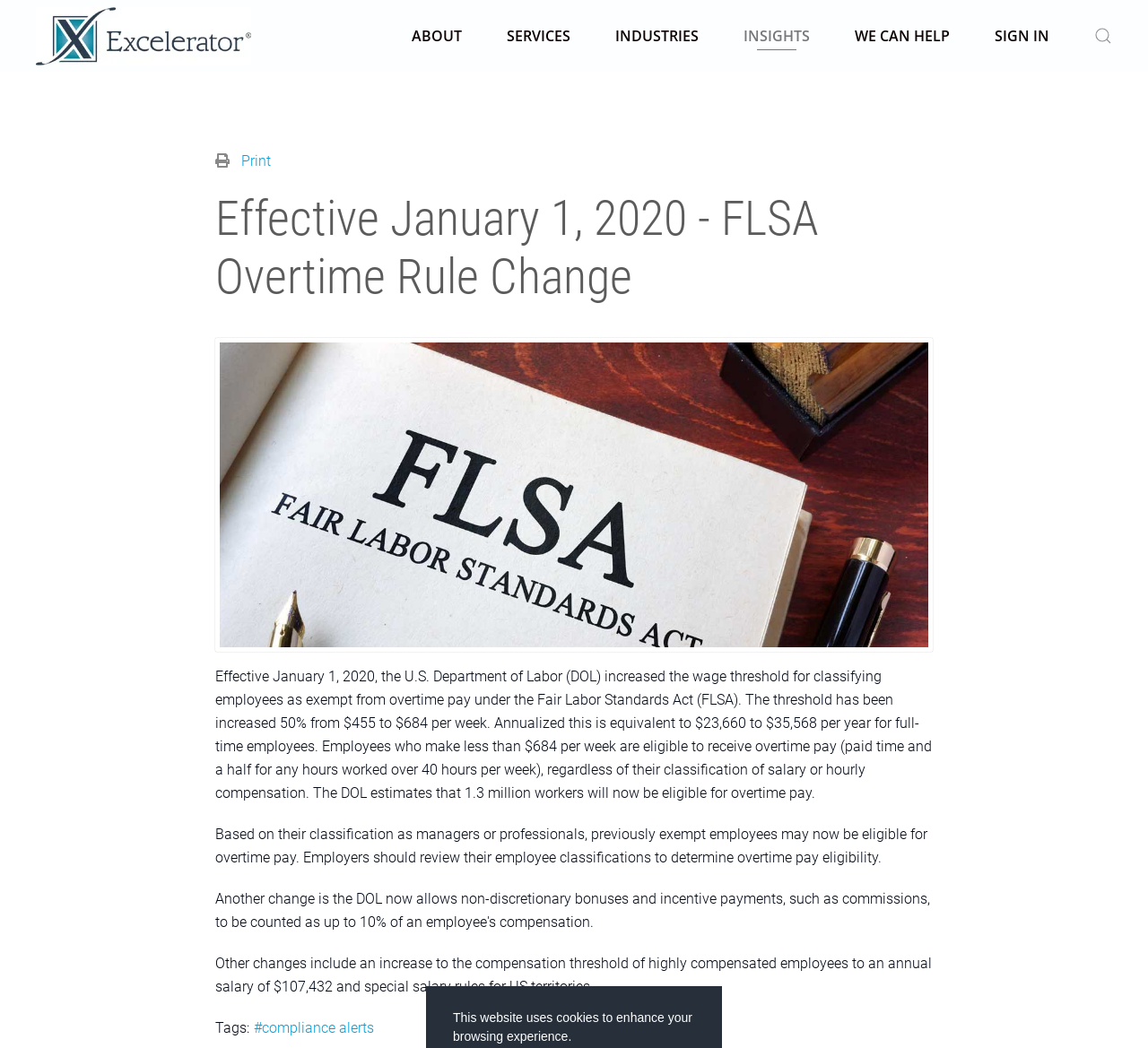Predict the bounding box coordinates of the area that should be clicked to accomplish the following instruction: "Learn about the company". The bounding box coordinates should consist of four float numbers between 0 and 1, i.e., [left, top, right, bottom].

[0.359, 0.0, 0.402, 0.068]